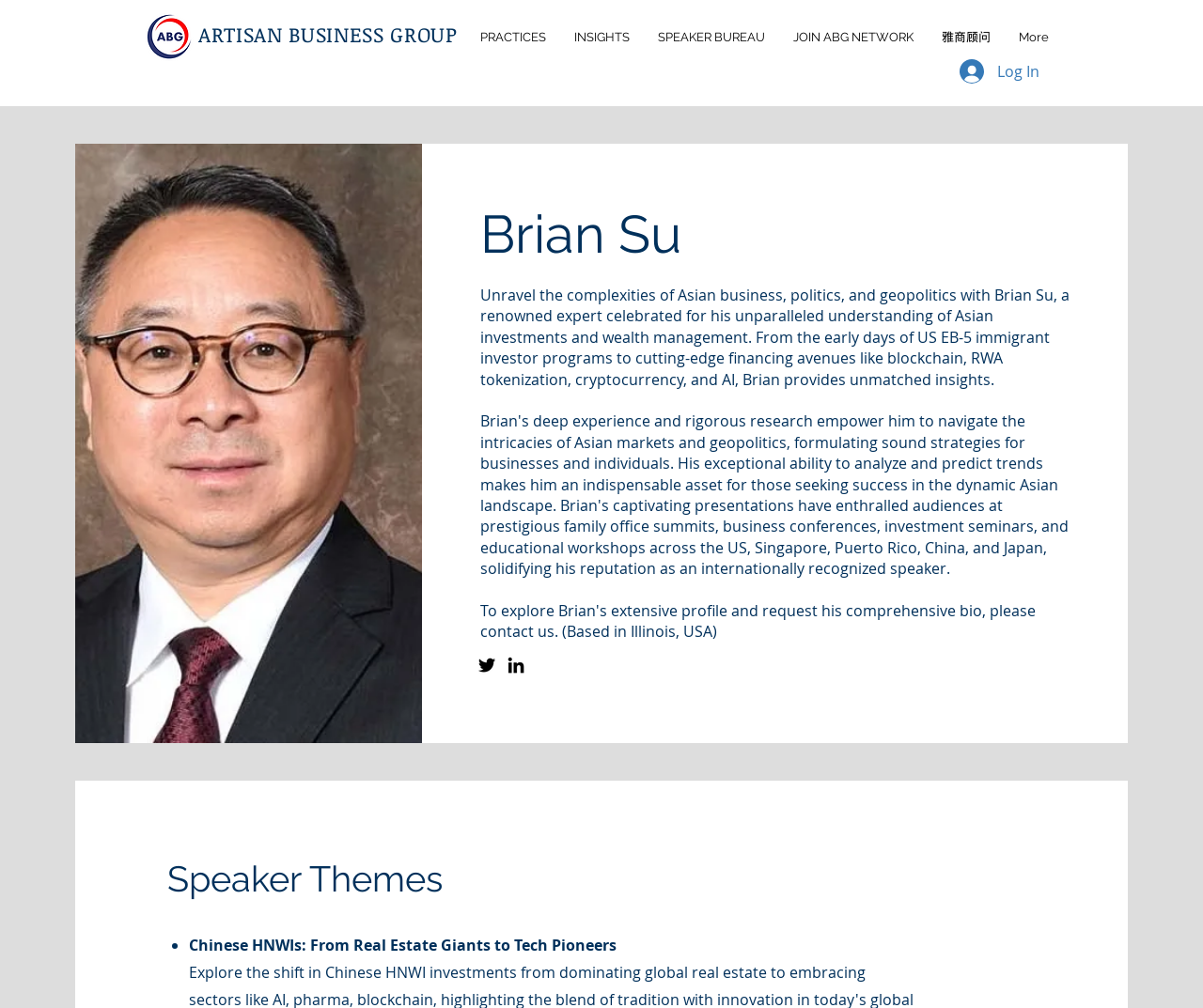Is there a login button?
Using the picture, provide a one-word or short phrase answer.

Yes